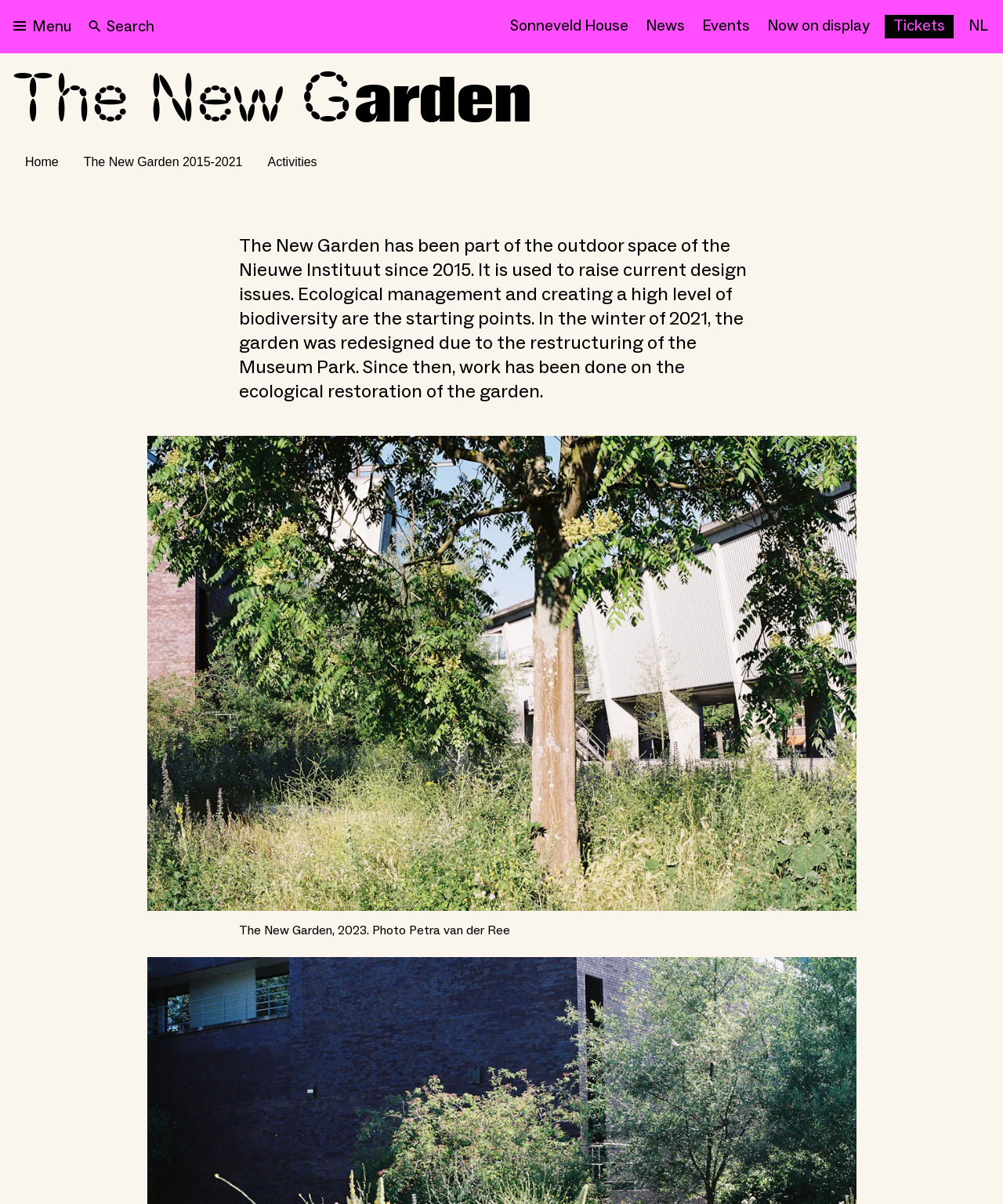Locate the heading on the webpage and return its text.

The New Garden